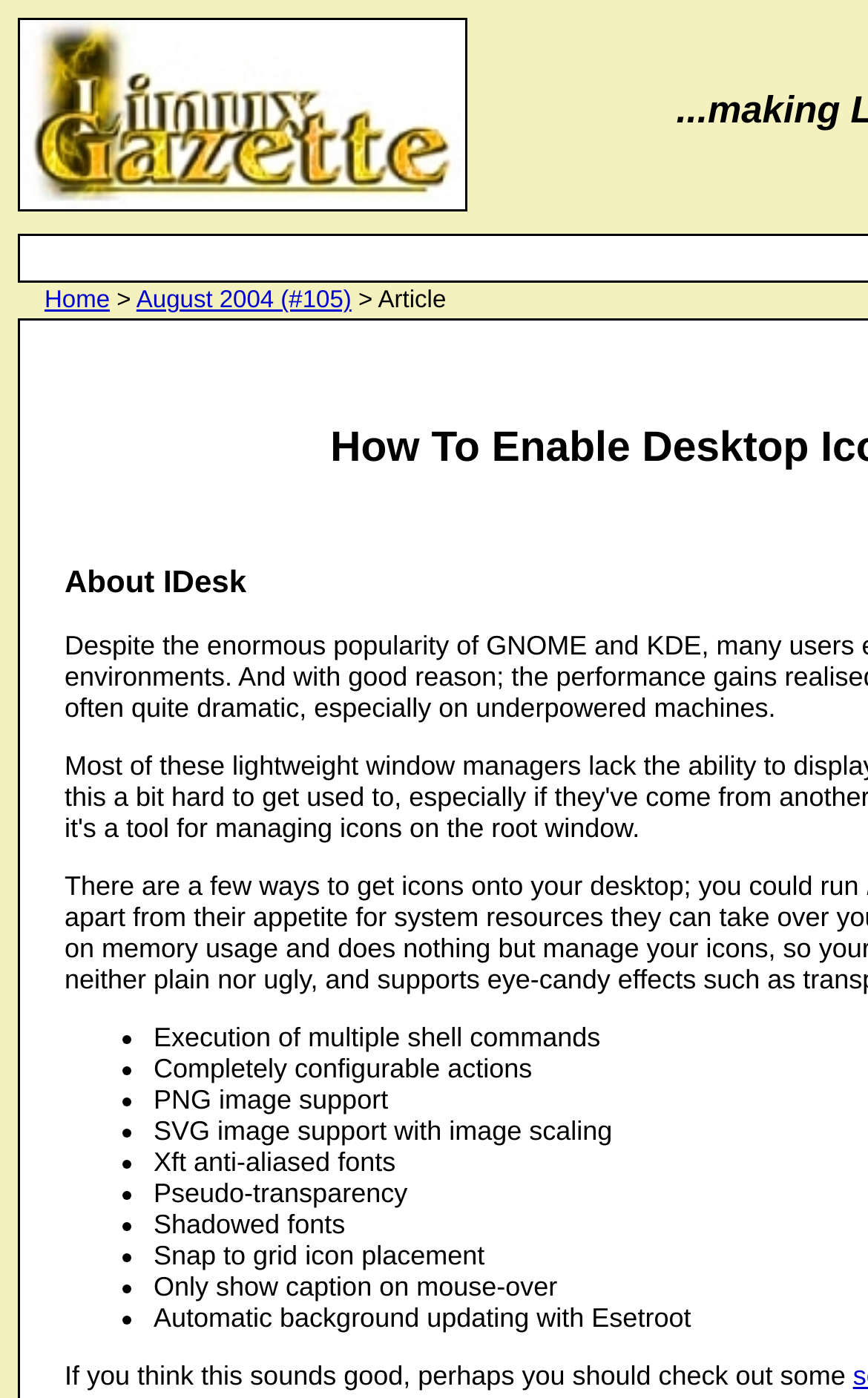What are the features of the lightweight window manager?
From the details in the image, answer the question comprehensively.

The webpage lists several features of the lightweight window manager, including execution of multiple shell commands, completely configurable actions, PNG image support, SVG image support with image scaling, Xft anti-aliased fonts, pseudo-transparency, shadowed fonts, snap to grid icon placement, and only show caption on mouse-over.